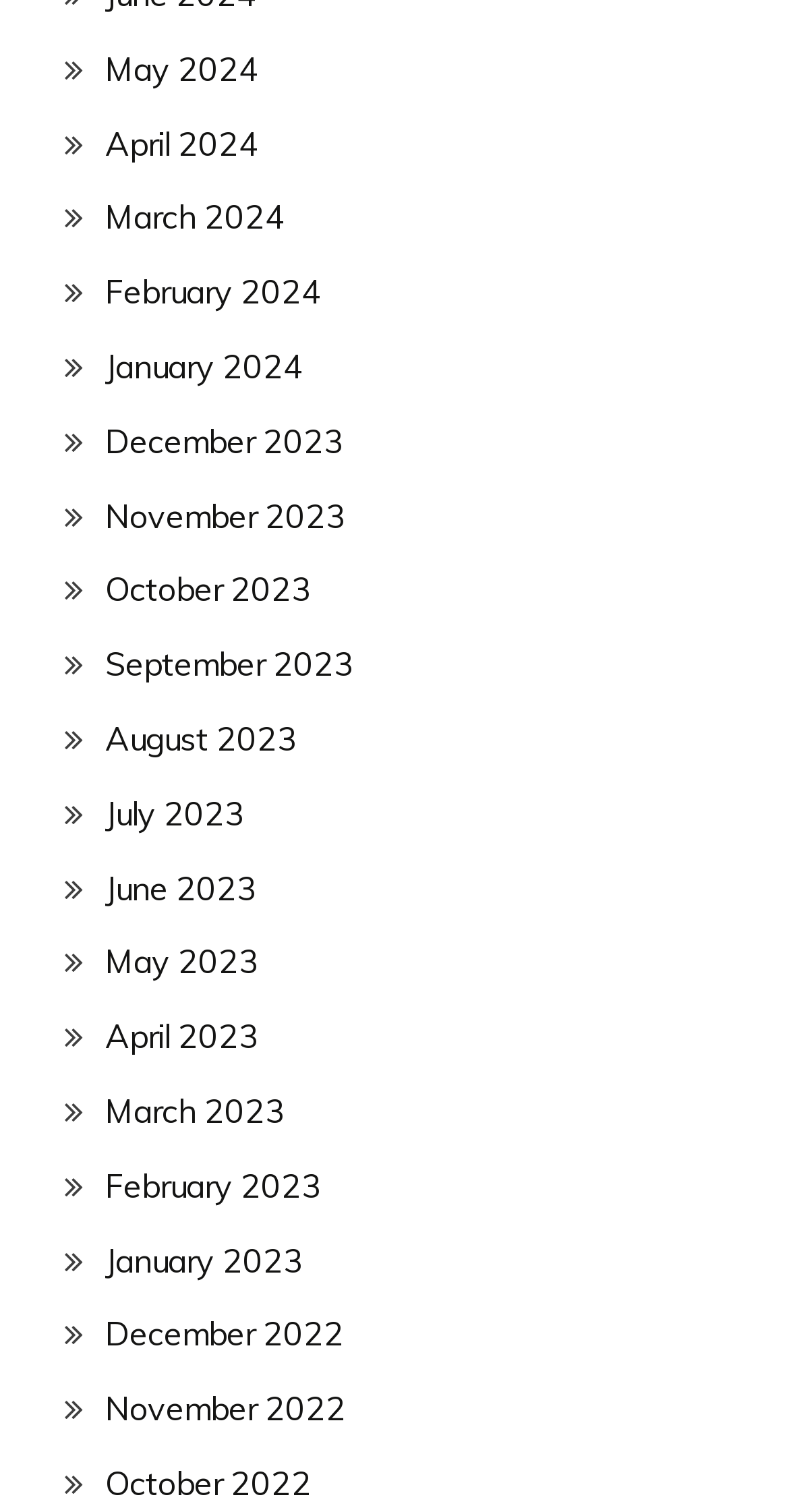Please locate the bounding box coordinates of the element that should be clicked to complete the given instruction: "access January 2024".

[0.133, 0.229, 0.385, 0.256]